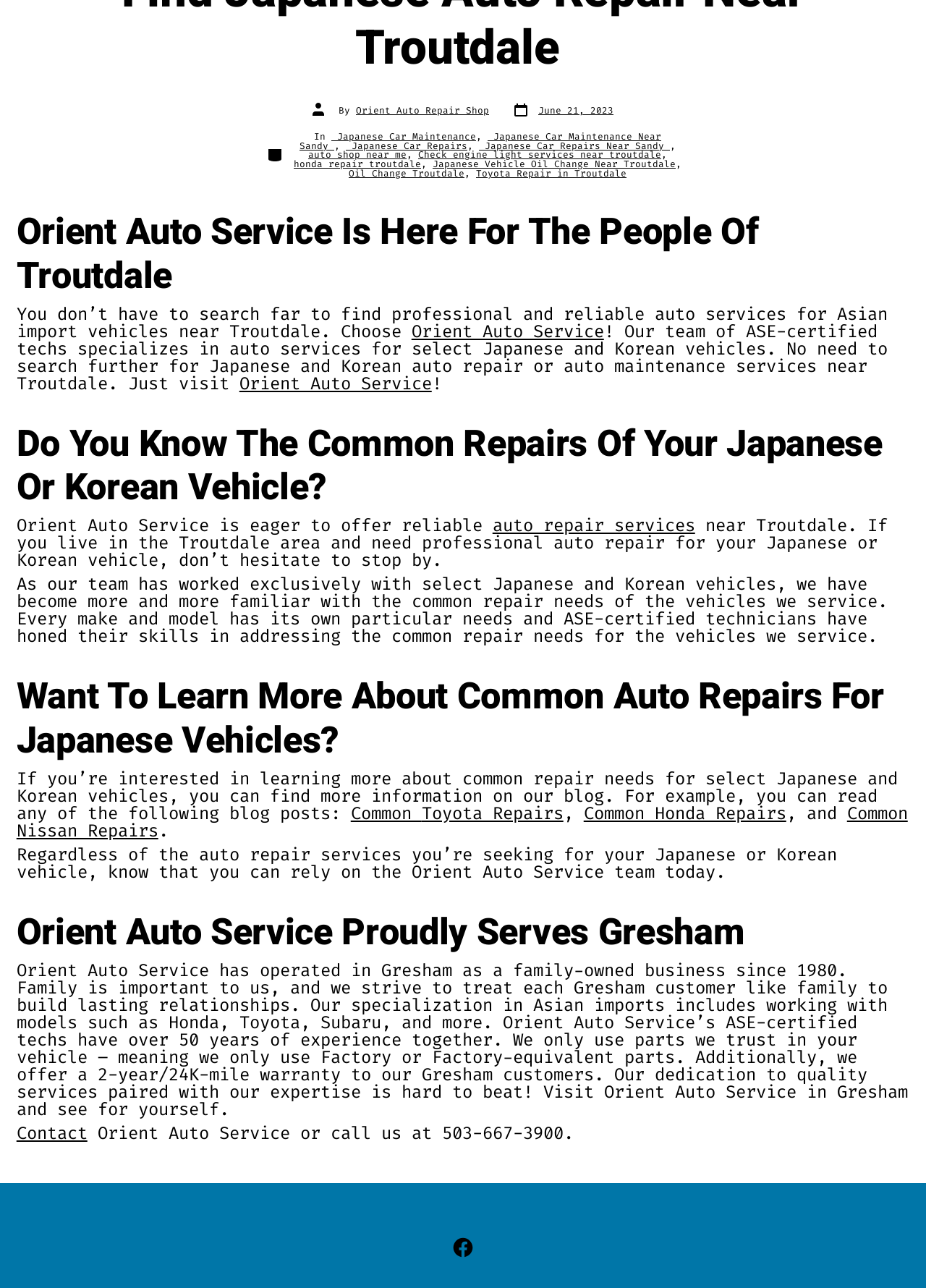Given the webpage screenshot and the description, determine the bounding box coordinates (top-left x, top-left y, bottom-right x, bottom-right y) that define the location of the UI element matching this description: Toyota Repair in Troutdale

[0.514, 0.13, 0.677, 0.139]